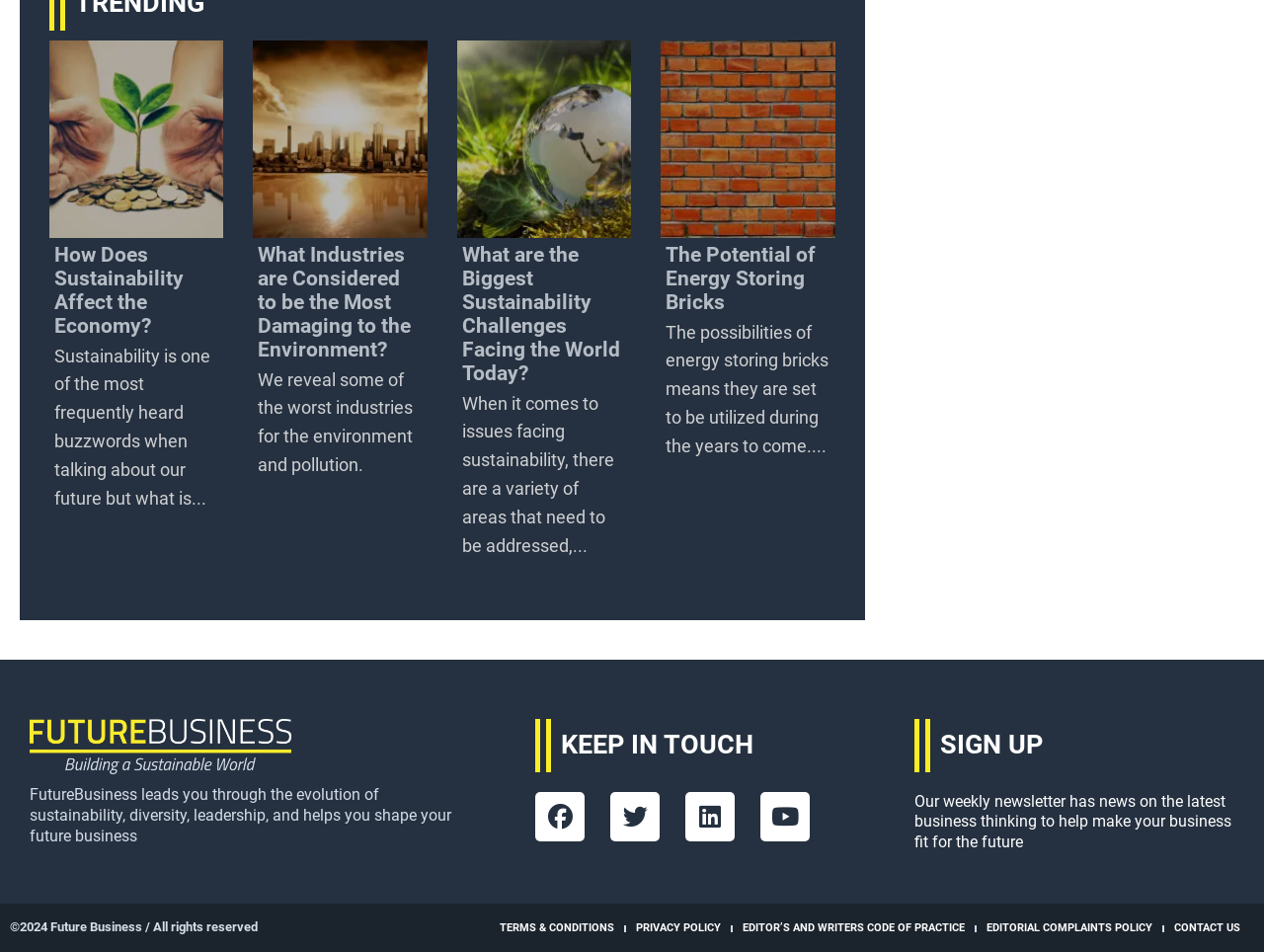Specify the bounding box coordinates for the region that must be clicked to perform the given instruction: "Read about the industries that are most damaging to the environment".

[0.204, 0.255, 0.325, 0.379]